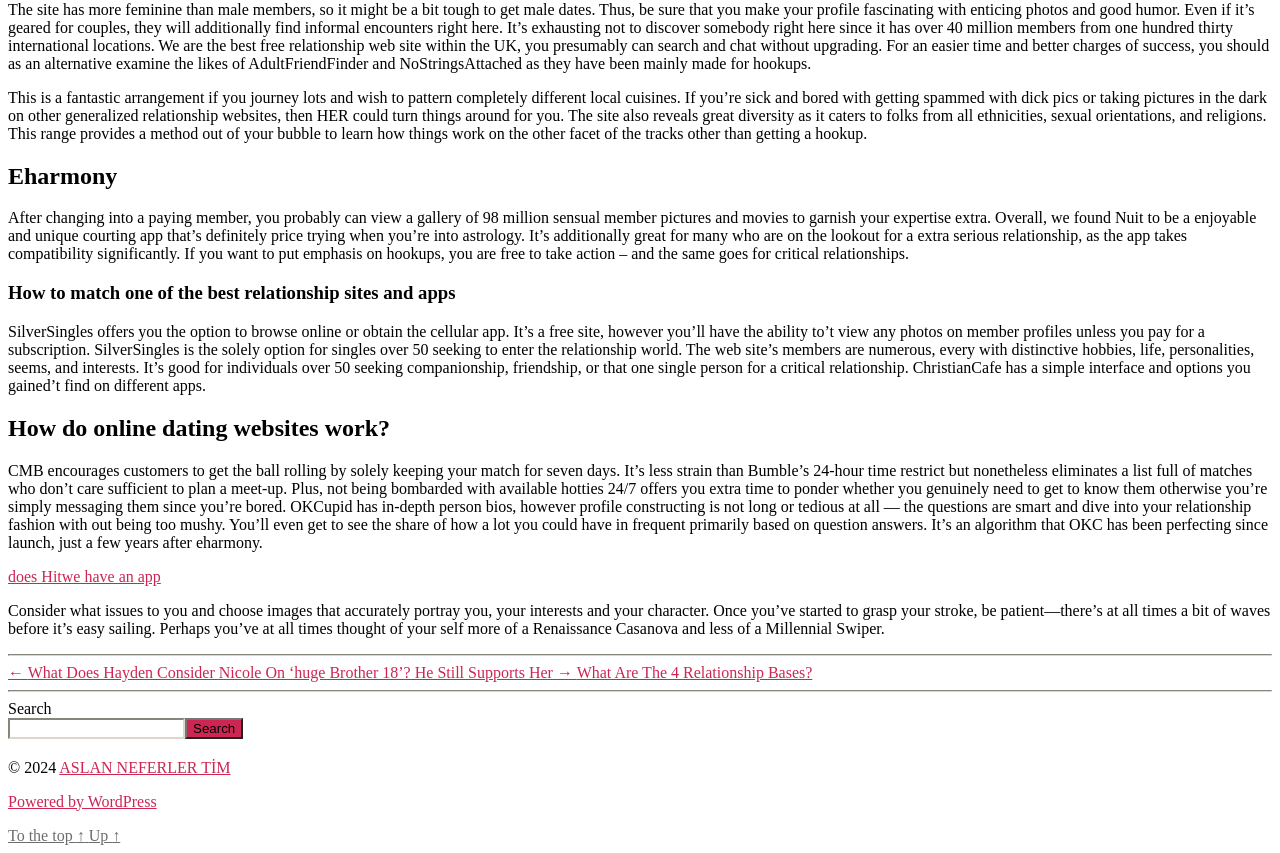Using the description: "parent_node: Search name="s"", determine the UI element's bounding box coordinates. Ensure the coordinates are in the format of four float numbers between 0 and 1, i.e., [left, top, right, bottom].

[0.006, 0.841, 0.145, 0.866]